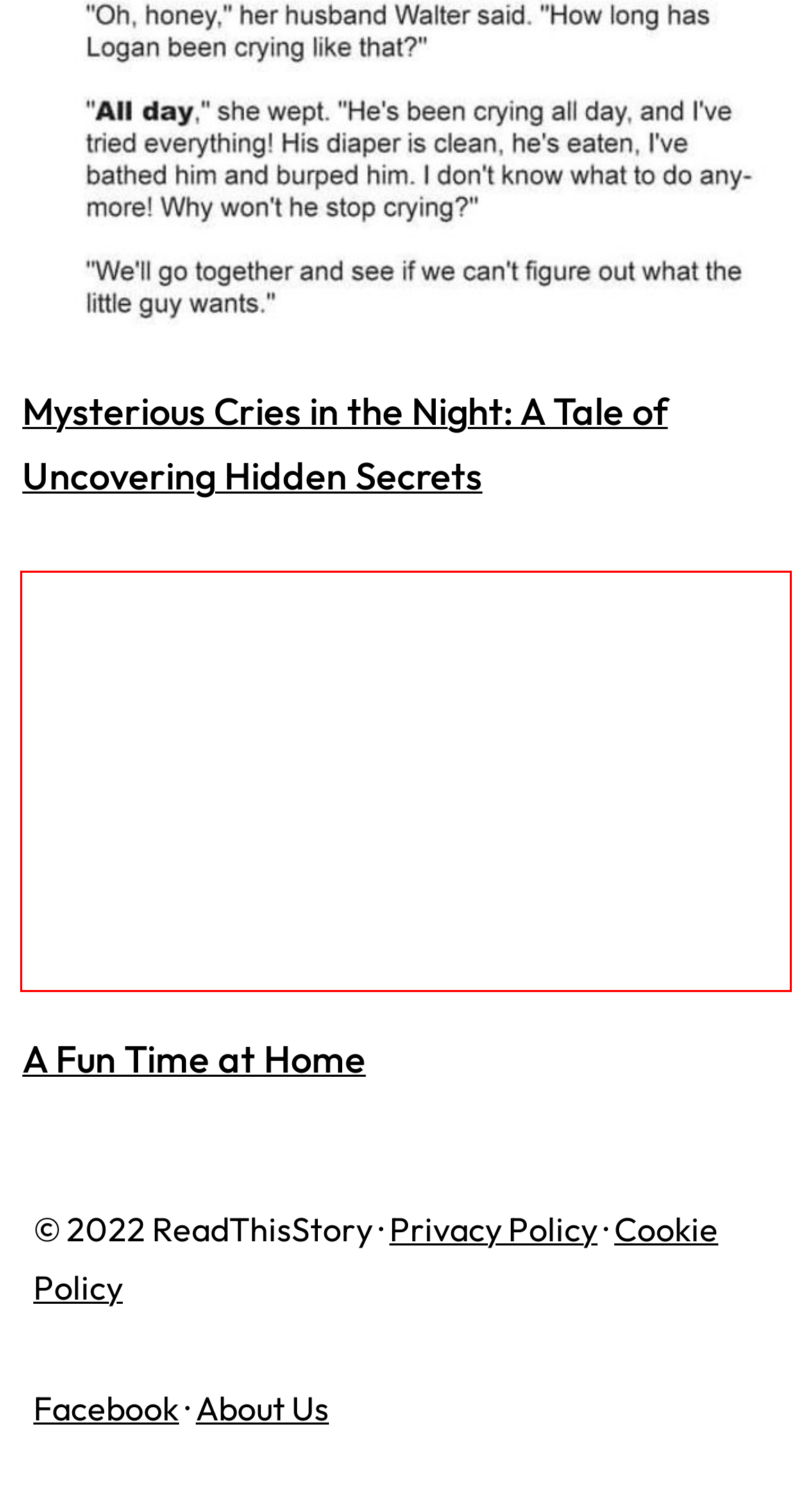Given a screenshot of a webpage with a red bounding box highlighting a UI element, determine which webpage description best matches the new webpage that appears after clicking the highlighted element. Here are the candidates:
A. Mysterious Cries in the Night: A Tale of Uncovering Hidden Secrets – ReadThisStory
B. Privacy Policy – ReadThisStory
C. A Fun Time at Home – ReadThisStory
D. Never Judge Too Quickly – ReadThisStory
E. The $2 Photograph of Billy the Kid that Sold for Millions – ReadThisStory
F. About Us – ReadThisStory
G. Betrayed on Our Anniversary – ReadThisStory
H. Cookie Policy – ReadThisStory

C